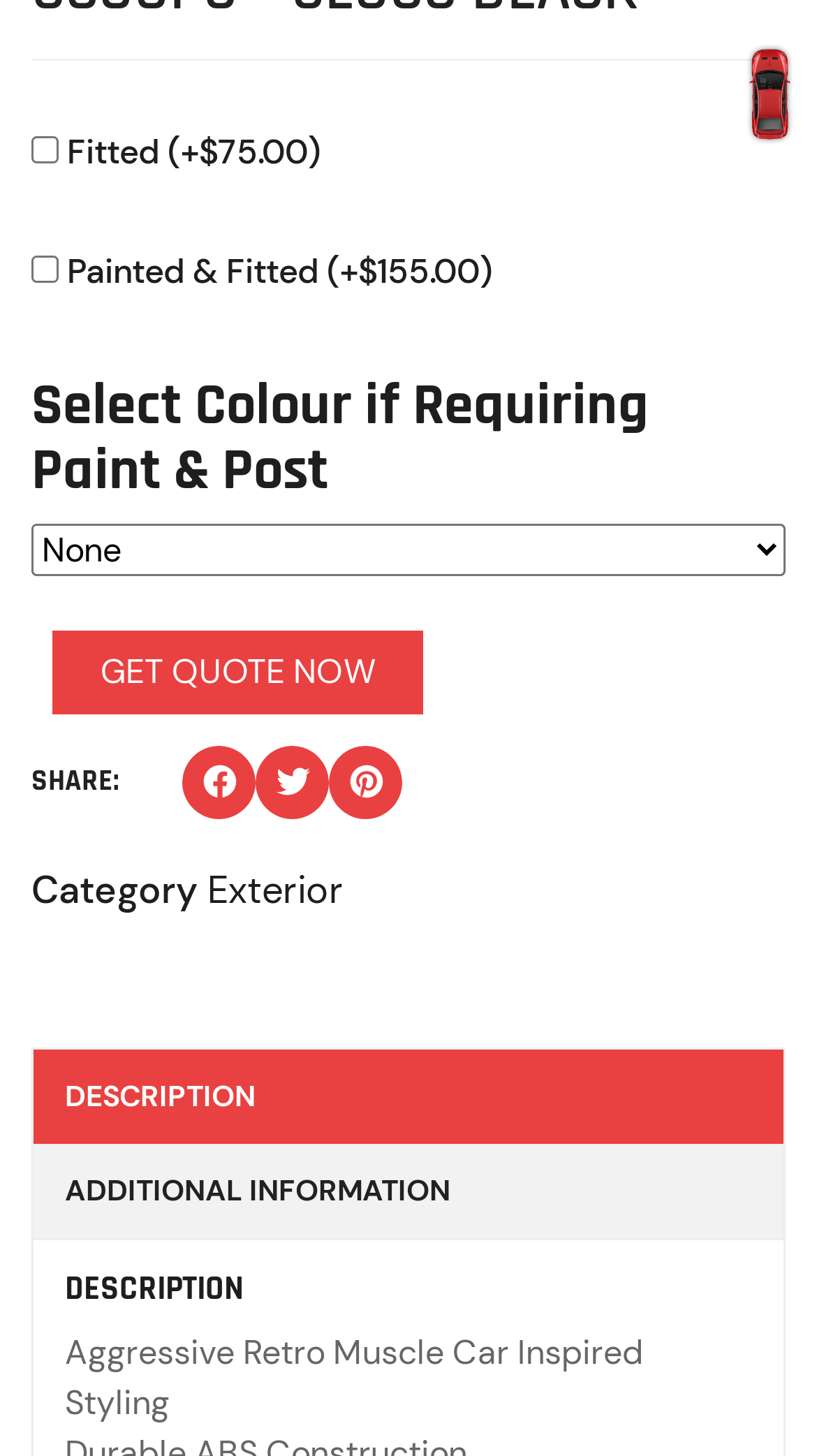Please find the bounding box coordinates of the element that needs to be clicked to perform the following instruction: "Click the 'GET QUOTE NOW' button". The bounding box coordinates should be four float numbers between 0 and 1, represented as [left, top, right, bottom].

[0.064, 0.433, 0.518, 0.491]